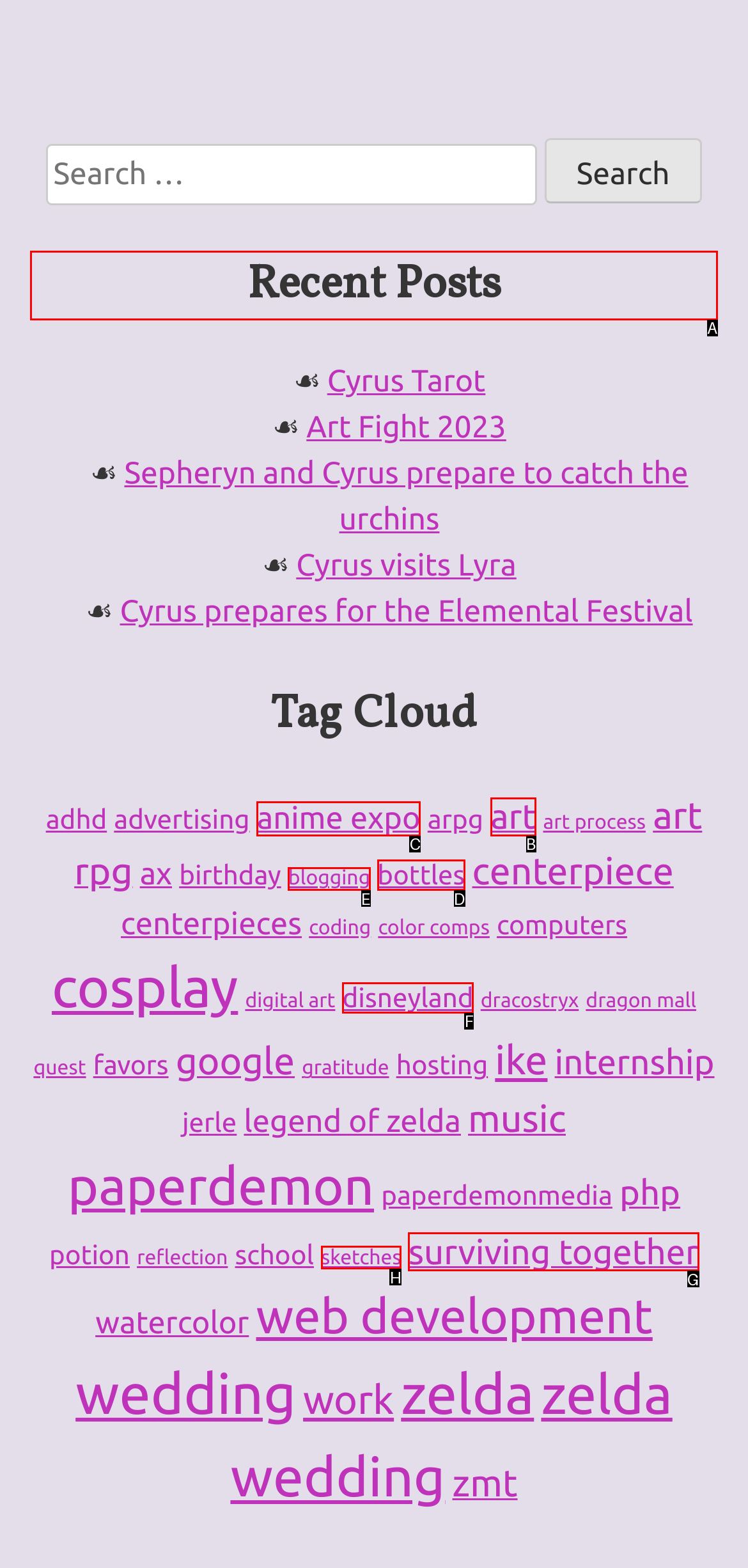Which HTML element should be clicked to fulfill the following task: View recent posts?
Reply with the letter of the appropriate option from the choices given.

A